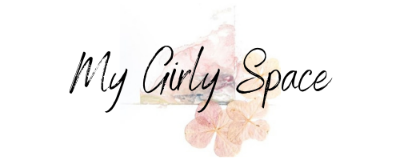What type of typography is used in the logo?
Give a one-word or short phrase answer based on the image.

Handwritten-style